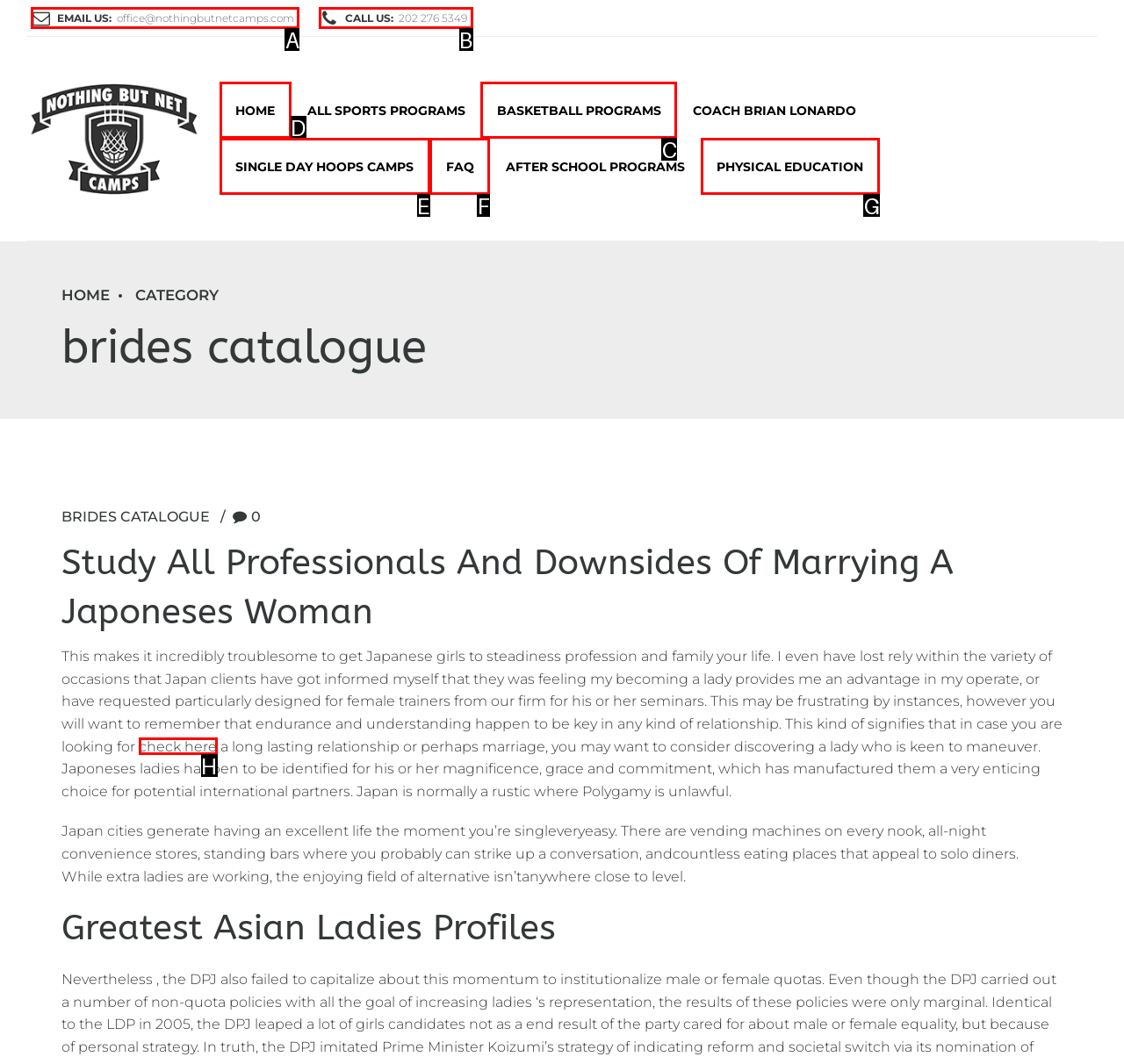Select the letter associated with the UI element you need to click to perform the following action: Click BASKETBALL PROGRAMS link
Reply with the correct letter from the options provided.

C